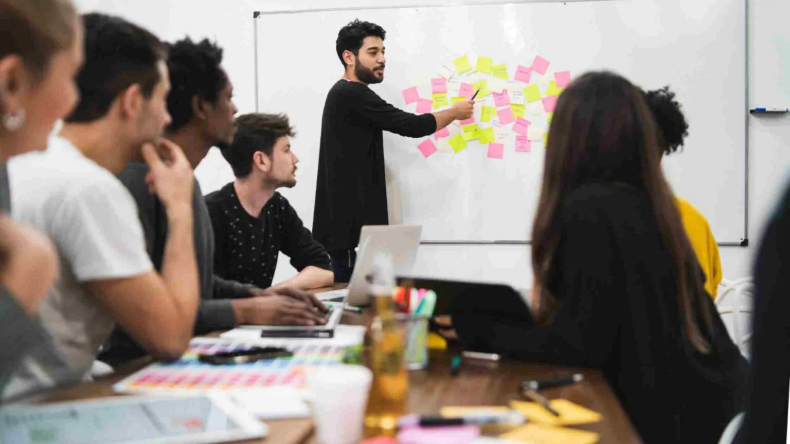Please answer the following question using a single word or phrase: 
What is the purpose of the sticky notes?

Outlining ideas or concepts